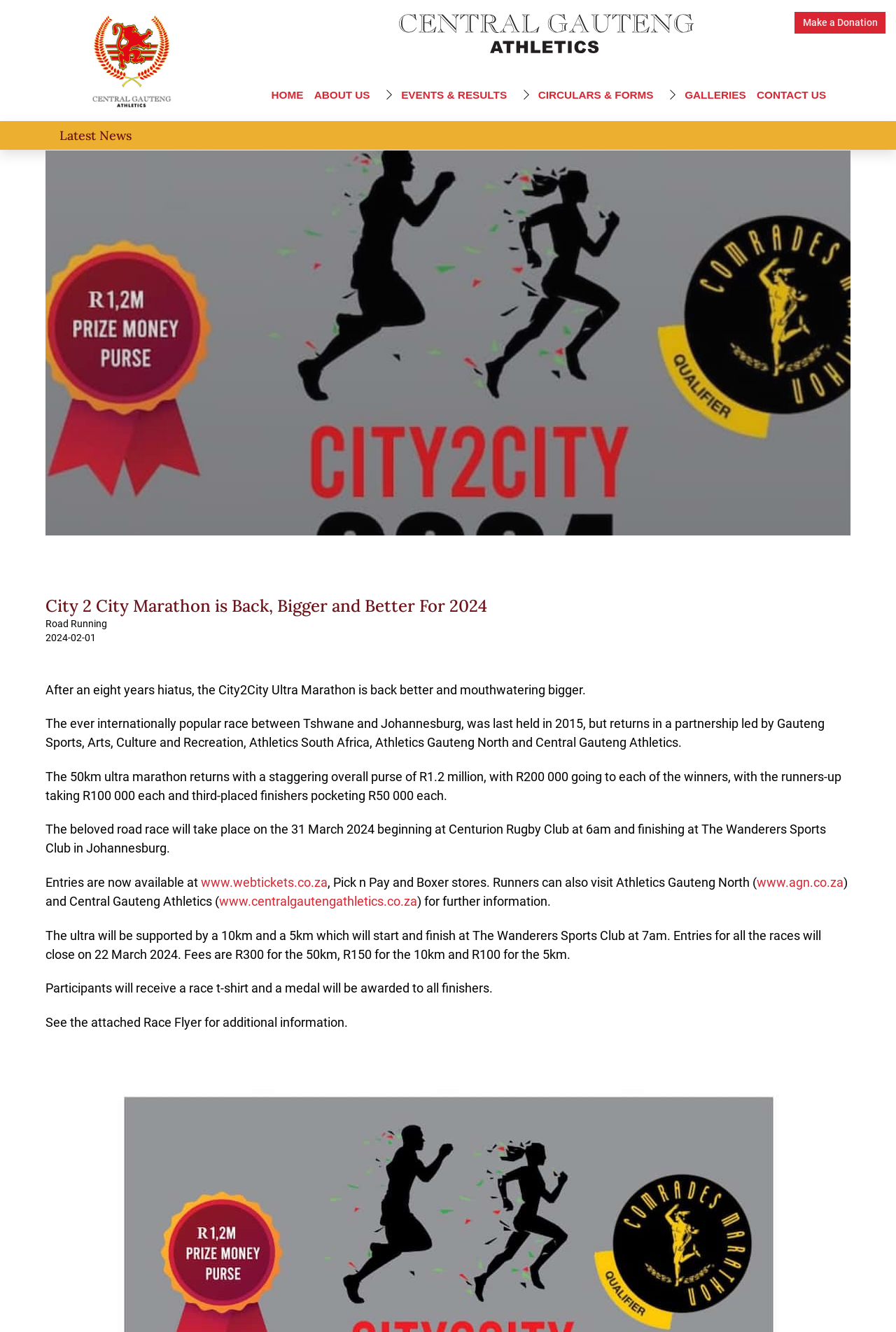Find the bounding box coordinates of the clickable region needed to perform the following instruction: "Learn more about 'Central Gauteng Athletics'". The coordinates should be provided as four float numbers between 0 and 1, i.e., [left, top, right, bottom].

[0.245, 0.671, 0.466, 0.682]